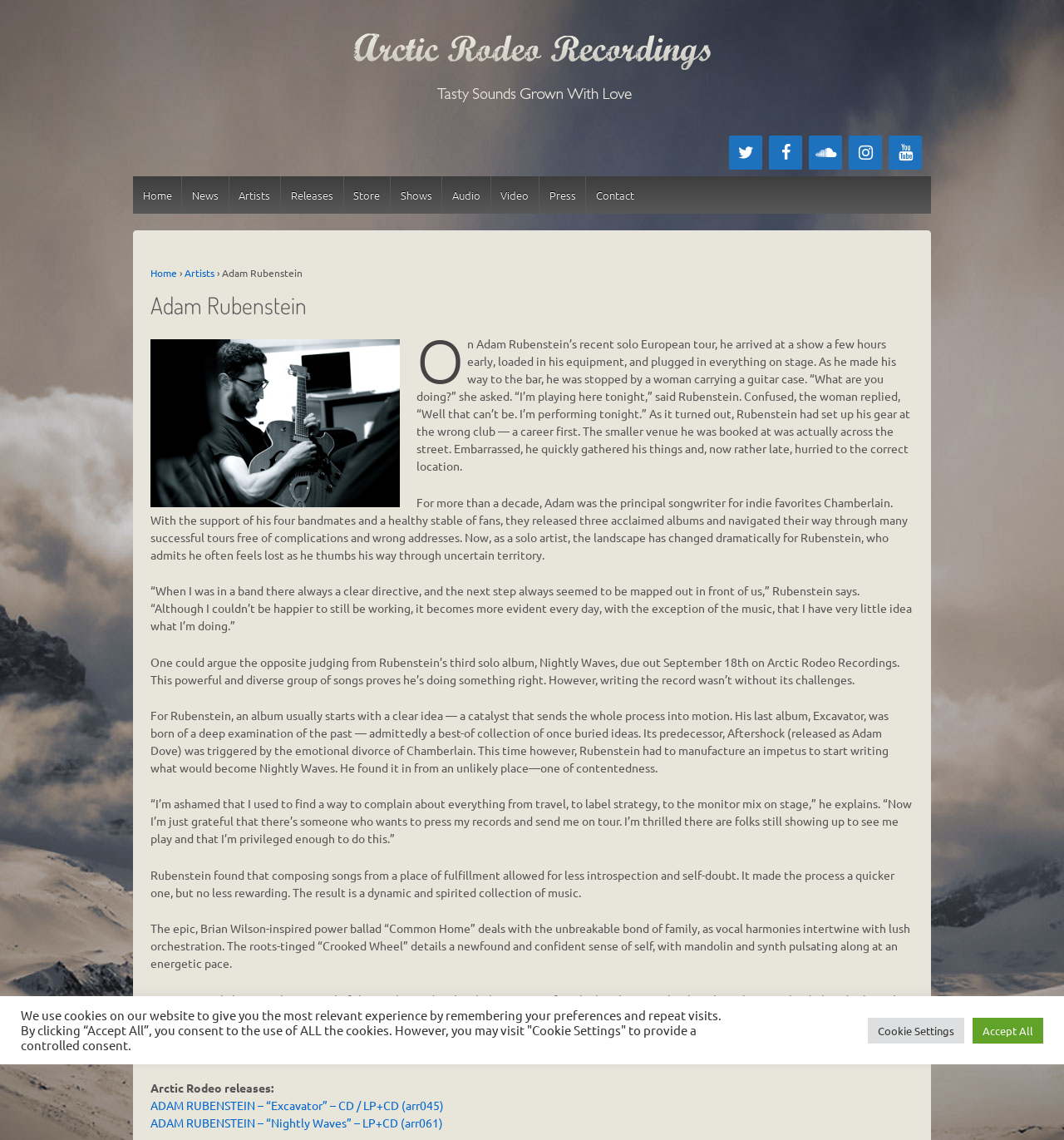Provide a one-word or short-phrase response to the question:
What is the name of the record label?

Arctic Rodeo Recordings